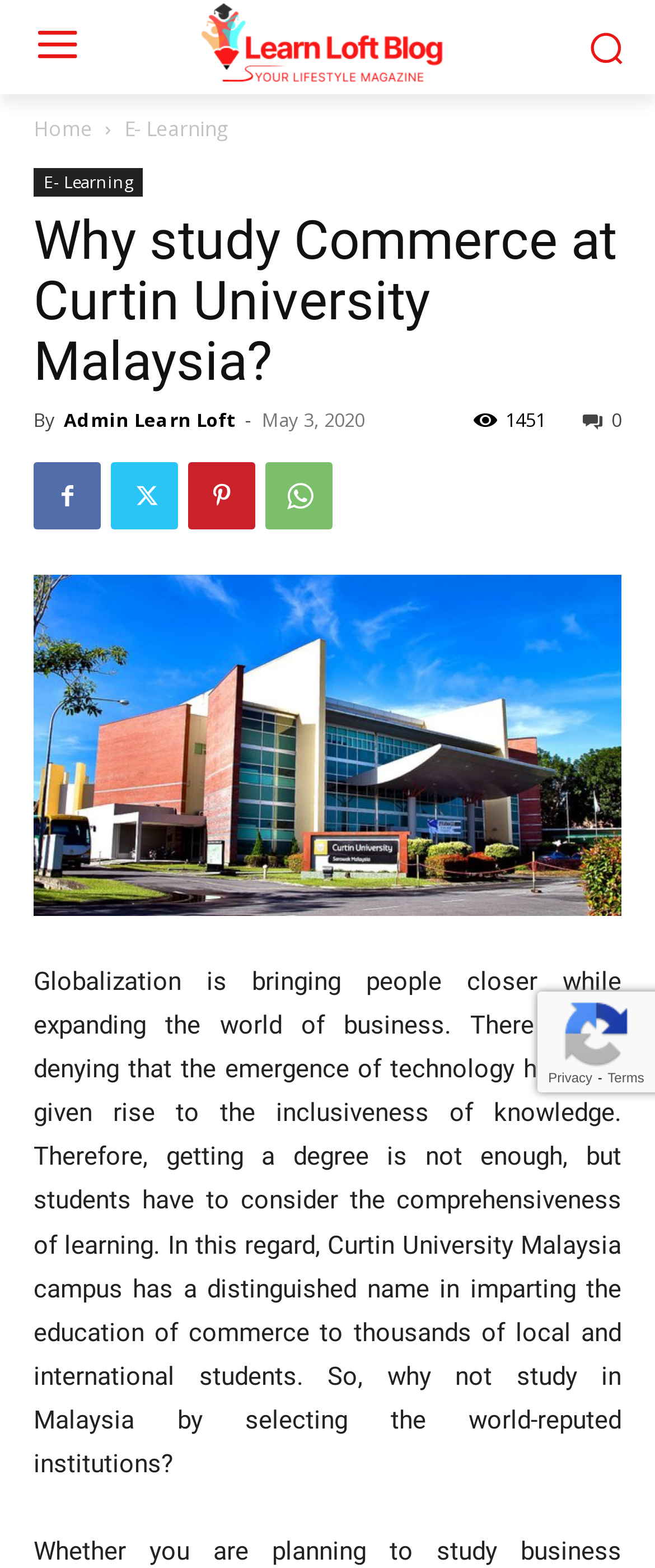Using the provided element description: "0", determine the bounding box coordinates of the corresponding UI element in the screenshot.

[0.89, 0.259, 0.949, 0.275]